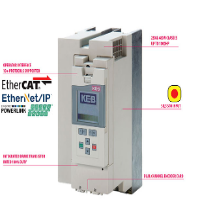Generate a detailed caption for the image.

The image showcases the KEB F5 Drive, a cutting-edge variable speed drive designed for industrial automation. Prominently displayed in the center, the drive is equipped with advanced features, including connectivity options like EtherCAT and Ethernet/IP, highlighting its capability for integration into modern automation systems. Various labeled components point to critical functionalities and specifications, illustrating the drive’s versatility and efficiency in optimizing motor control.

This visual representation emphasizes the importance of variable speed drives in enhancing energy efficiency and process control across multiple applications, particularly in HVAC systems. The KEB F5 Drive stands as a testament to the innovations in speed control technology, enabling significant energy savings and adaptable performance in real-world operations.